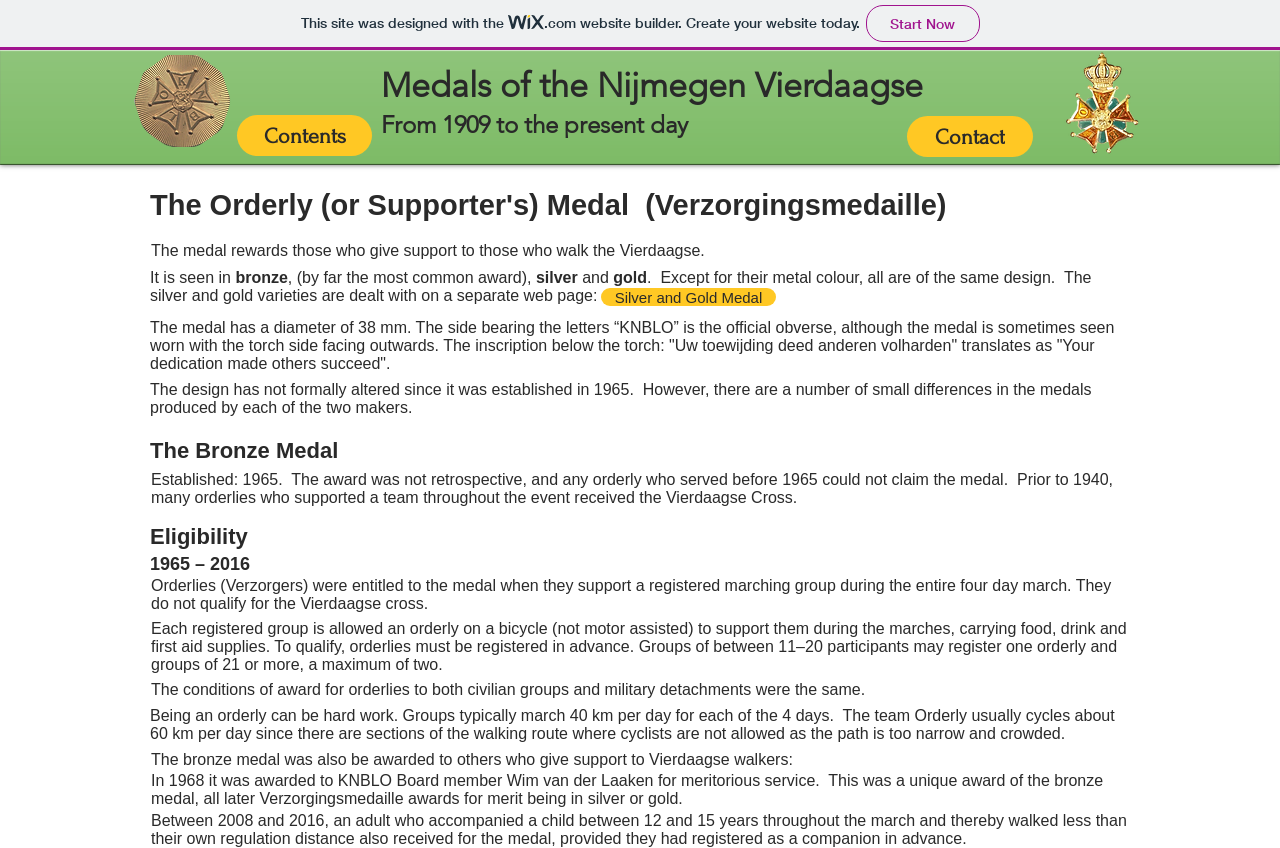Extract the main title from the webpage.

The Orderly (or Supporter's) Medal  (Verzorgingsmedaille)